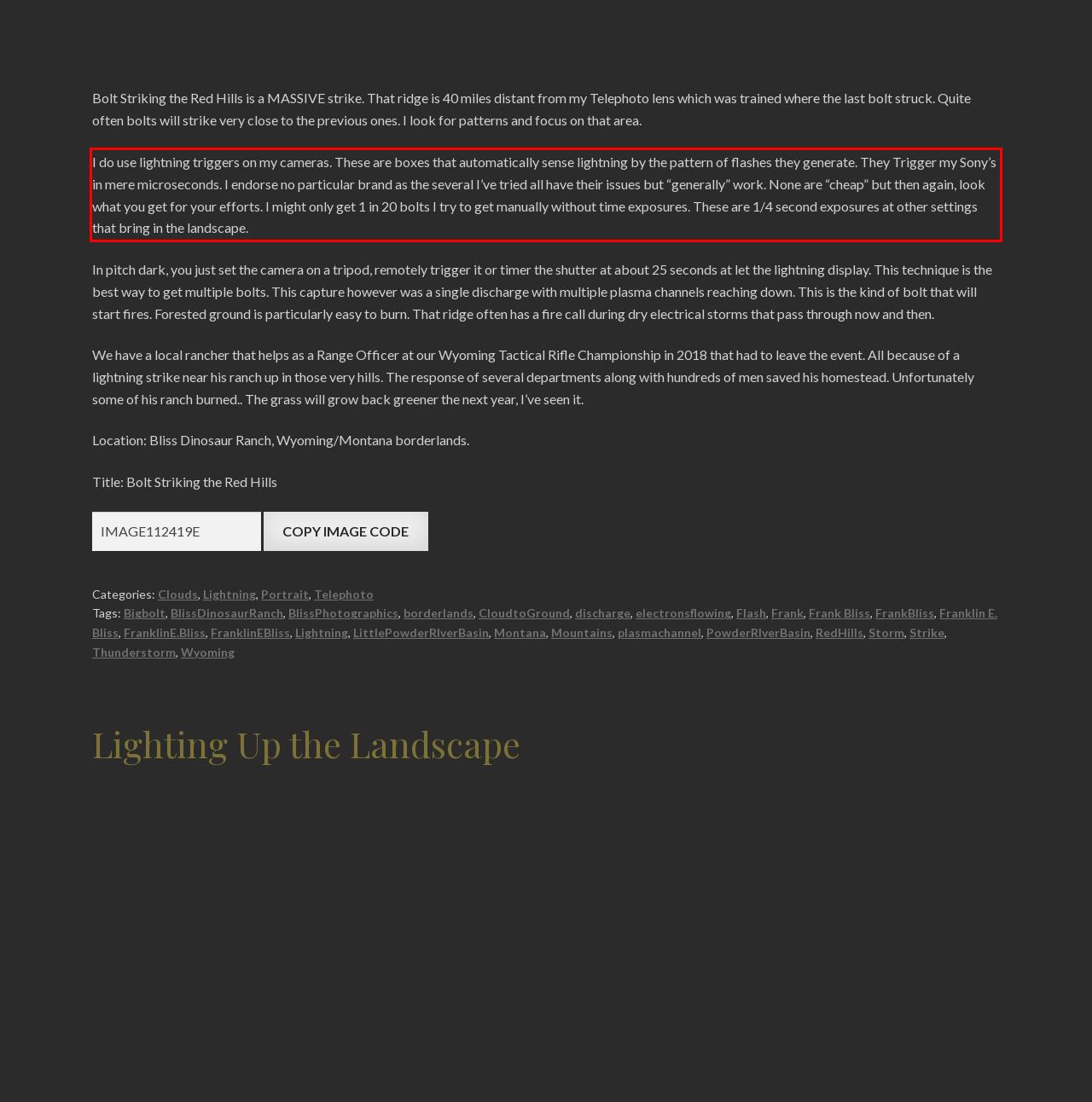Look at the webpage screenshot and recognize the text inside the red bounding box.

I do use lightning triggers on my cameras. These are boxes that automatically sense lightning by the pattern of flashes they generate. They Trigger my Sony’s in mere microseconds. I endorse no particular brand as the several I’ve tried all have their issues but “generally” work. None are “cheap” but then again, look what you get for your efforts. I might only get 1 in 20 bolts I try to get manually without time exposures. These are 1/4 second exposures at other settings that bring in the landscape.